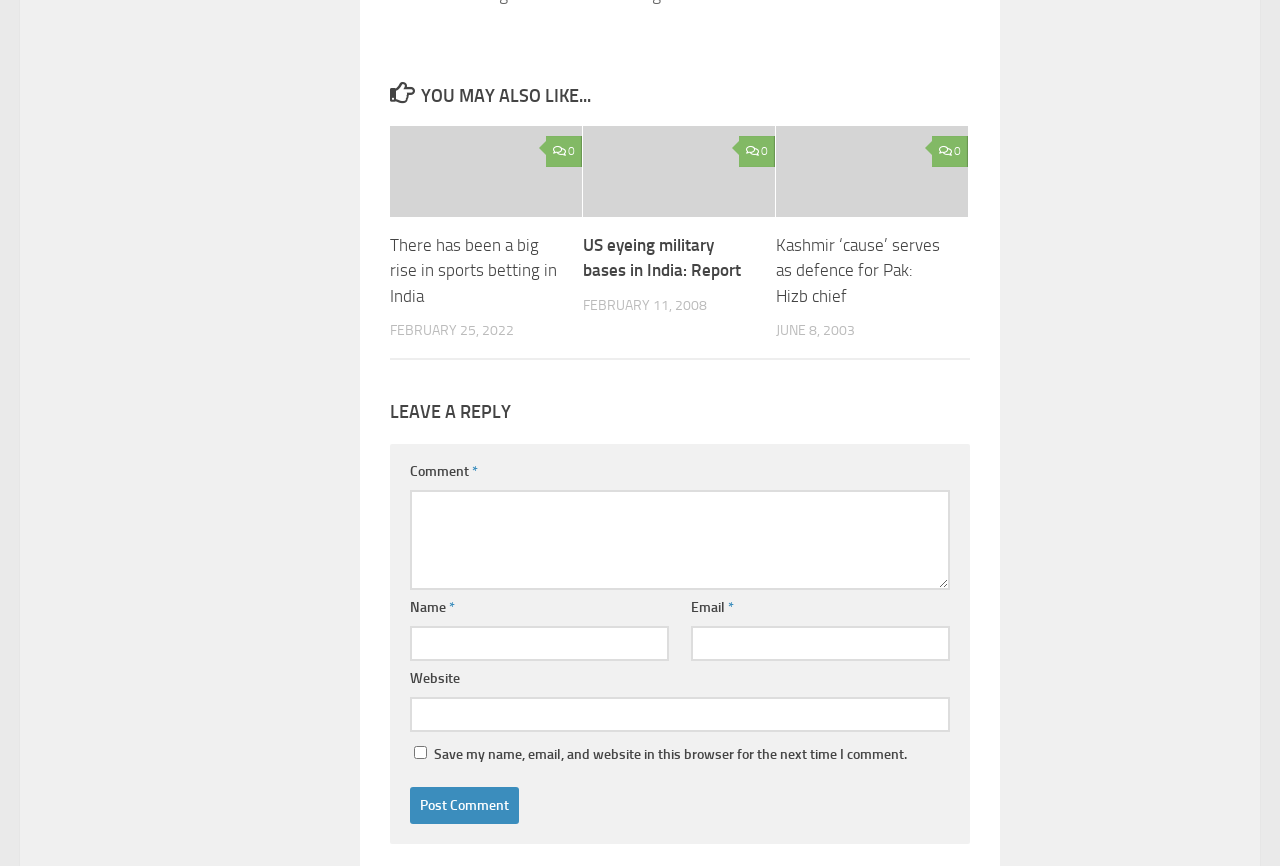Find the bounding box coordinates of the clickable area that will achieve the following instruction: "Leave a reply".

[0.305, 0.461, 0.758, 0.489]